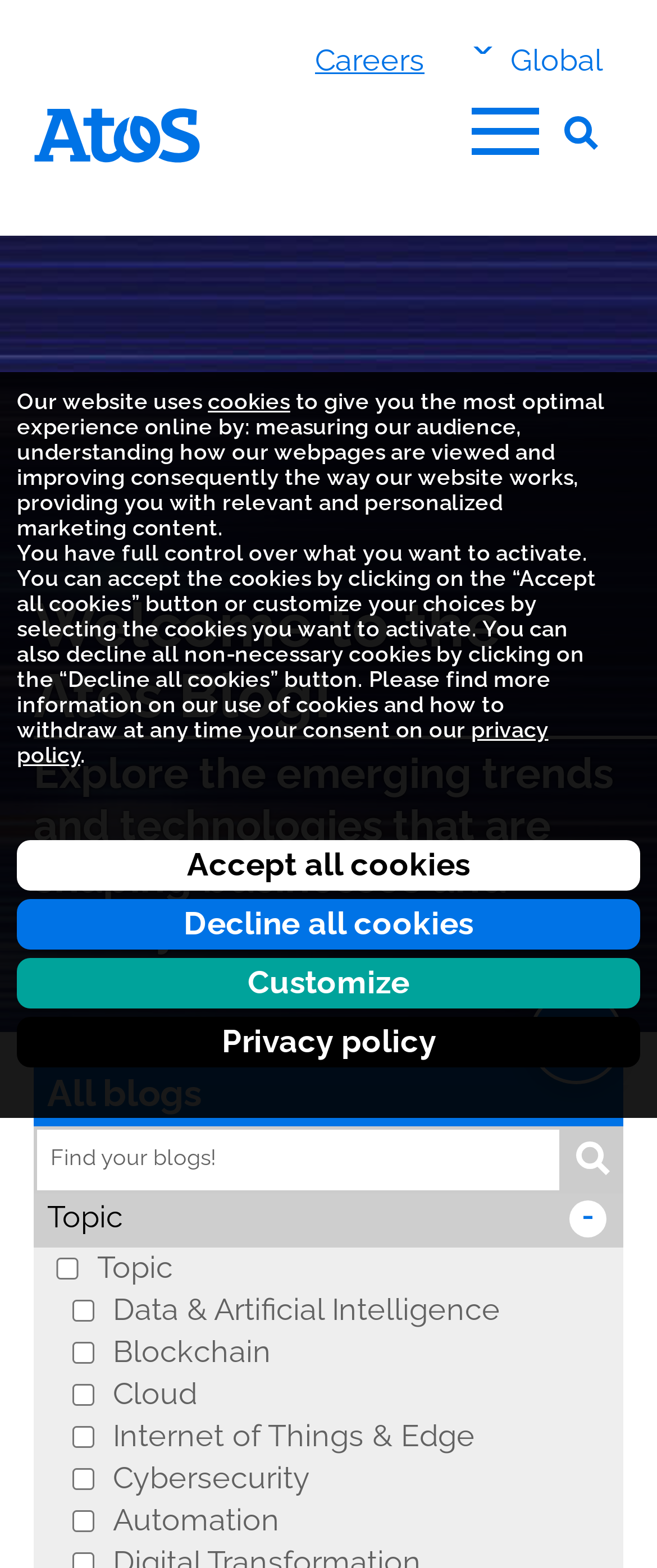Determine the bounding box coordinates for the area that should be clicked to carry out the following instruction: "Explore careers".

[0.479, 0.027, 0.646, 0.049]